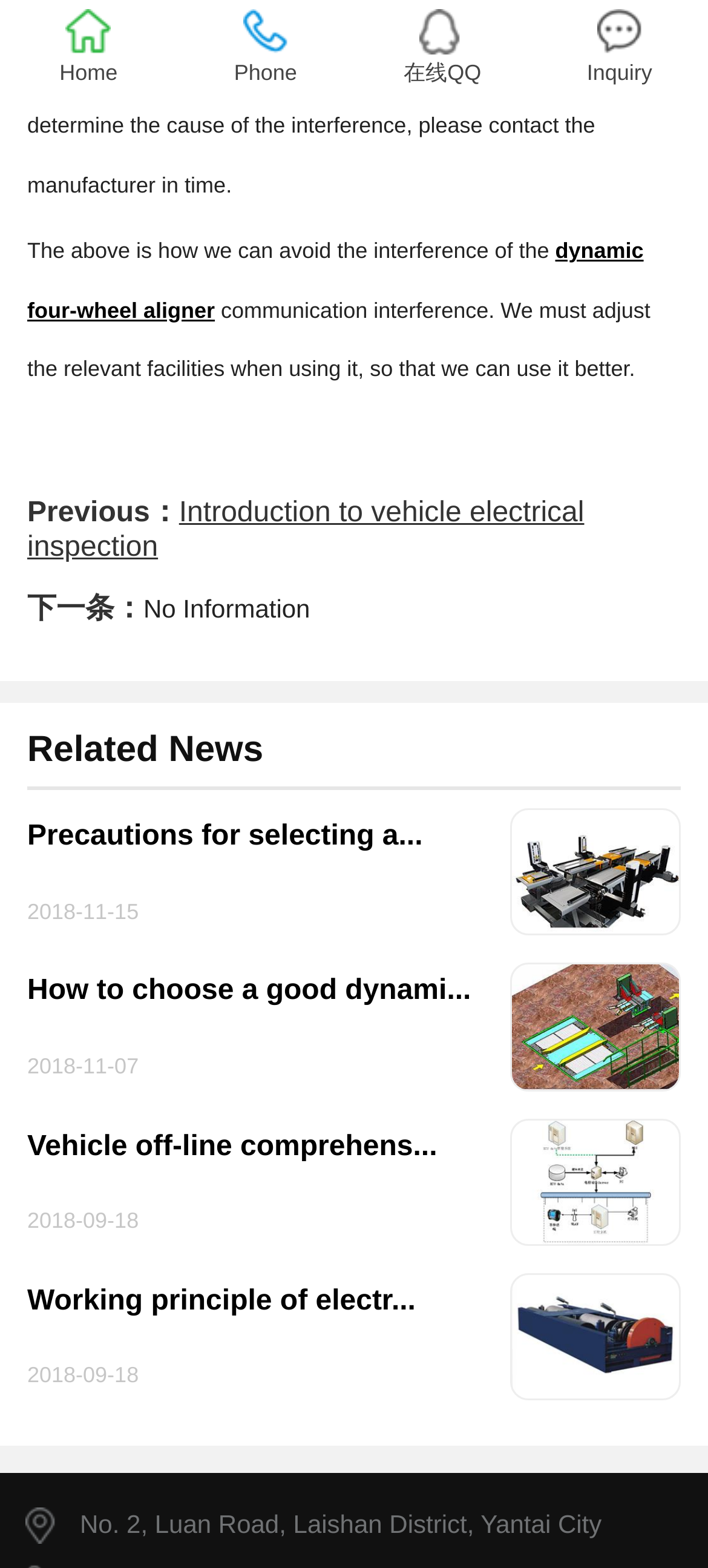Identify the bounding box coordinates of the area you need to click to perform the following instruction: "Click the link to dynamic four-wheel aligner".

[0.038, 0.152, 0.909, 0.206]